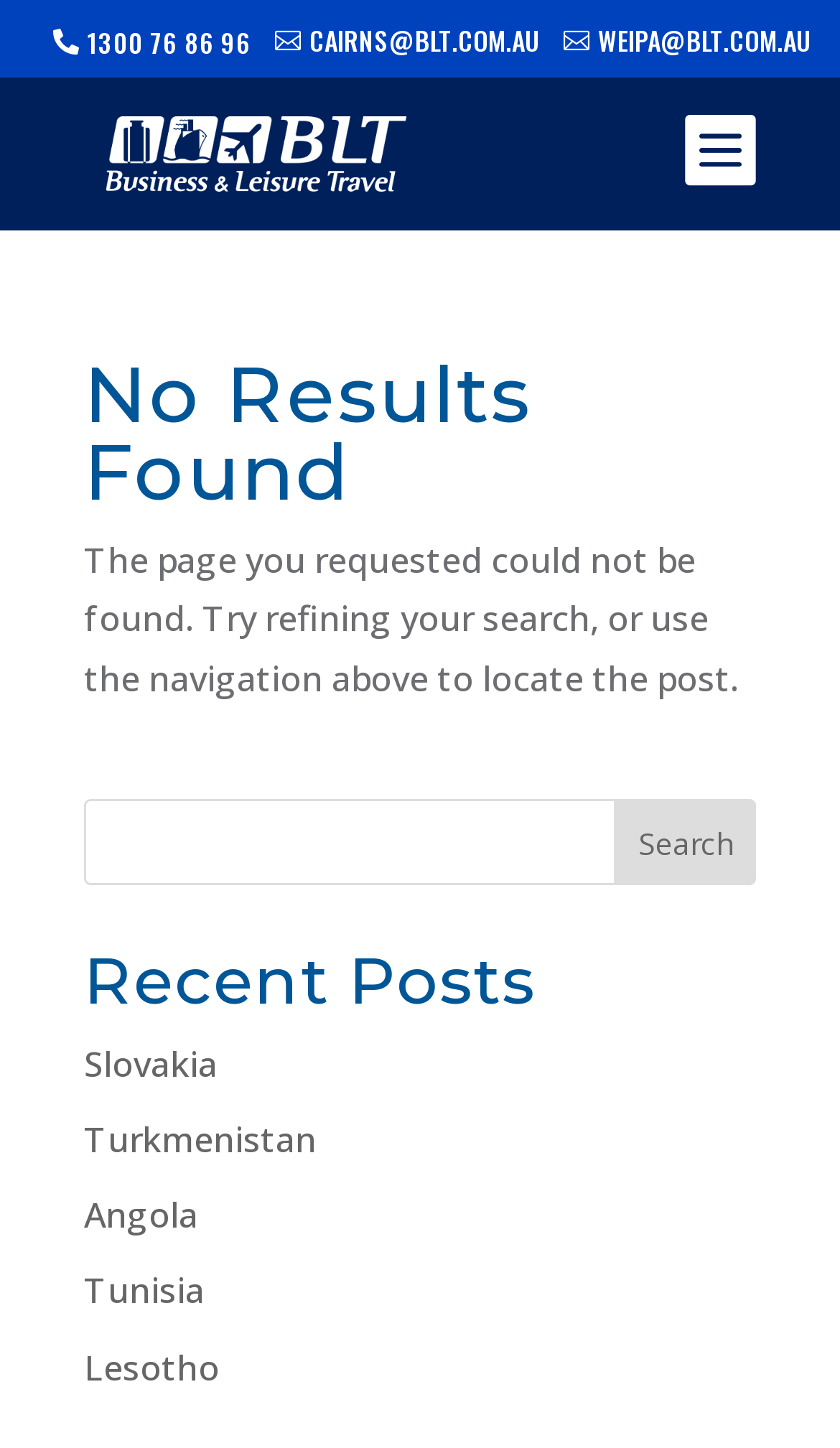Extract the primary headline from the webpage and present its text.

No Results Found